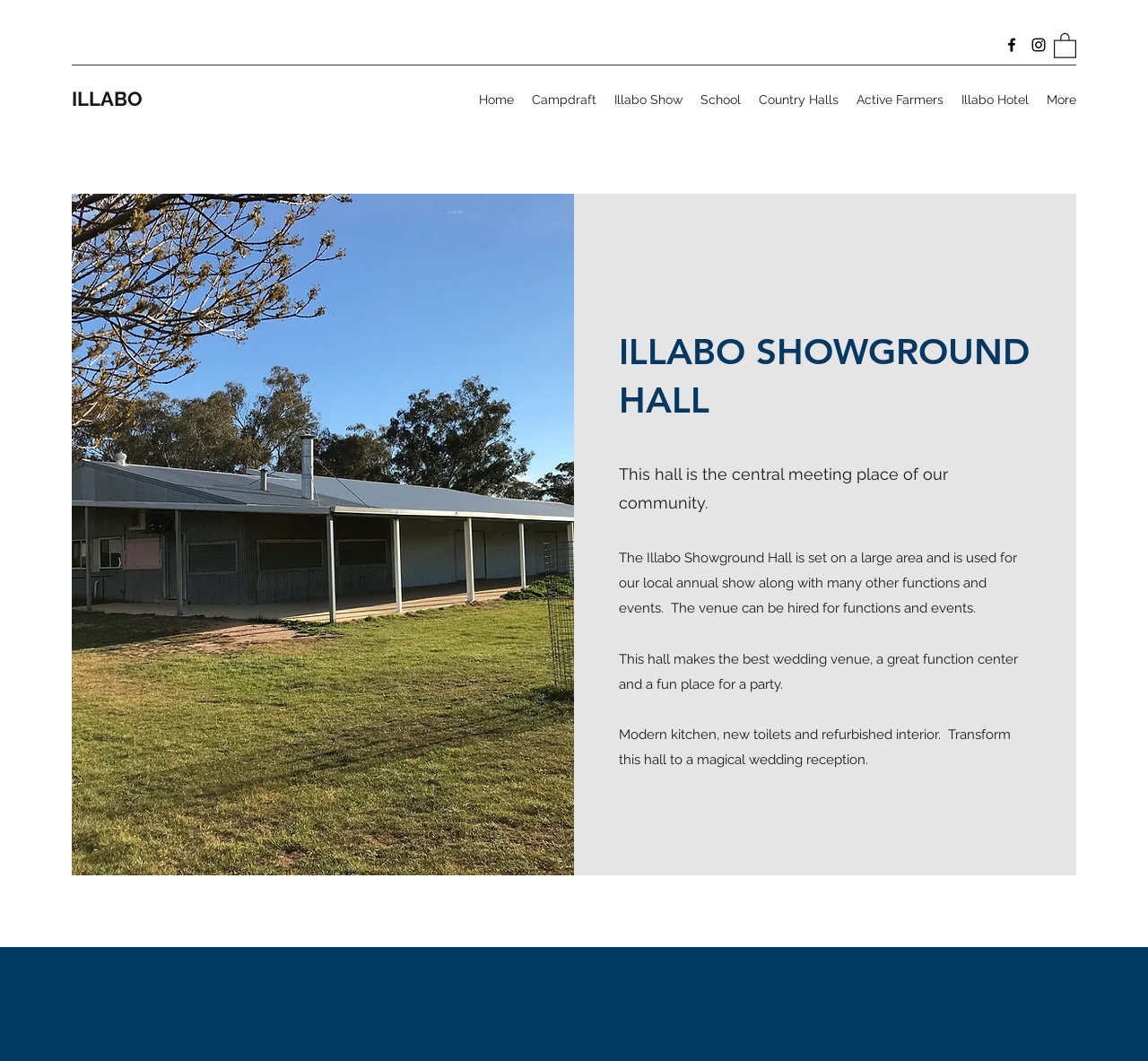Determine and generate the text content of the webpage's headline.

ILLABO SHOWGROUND HALL